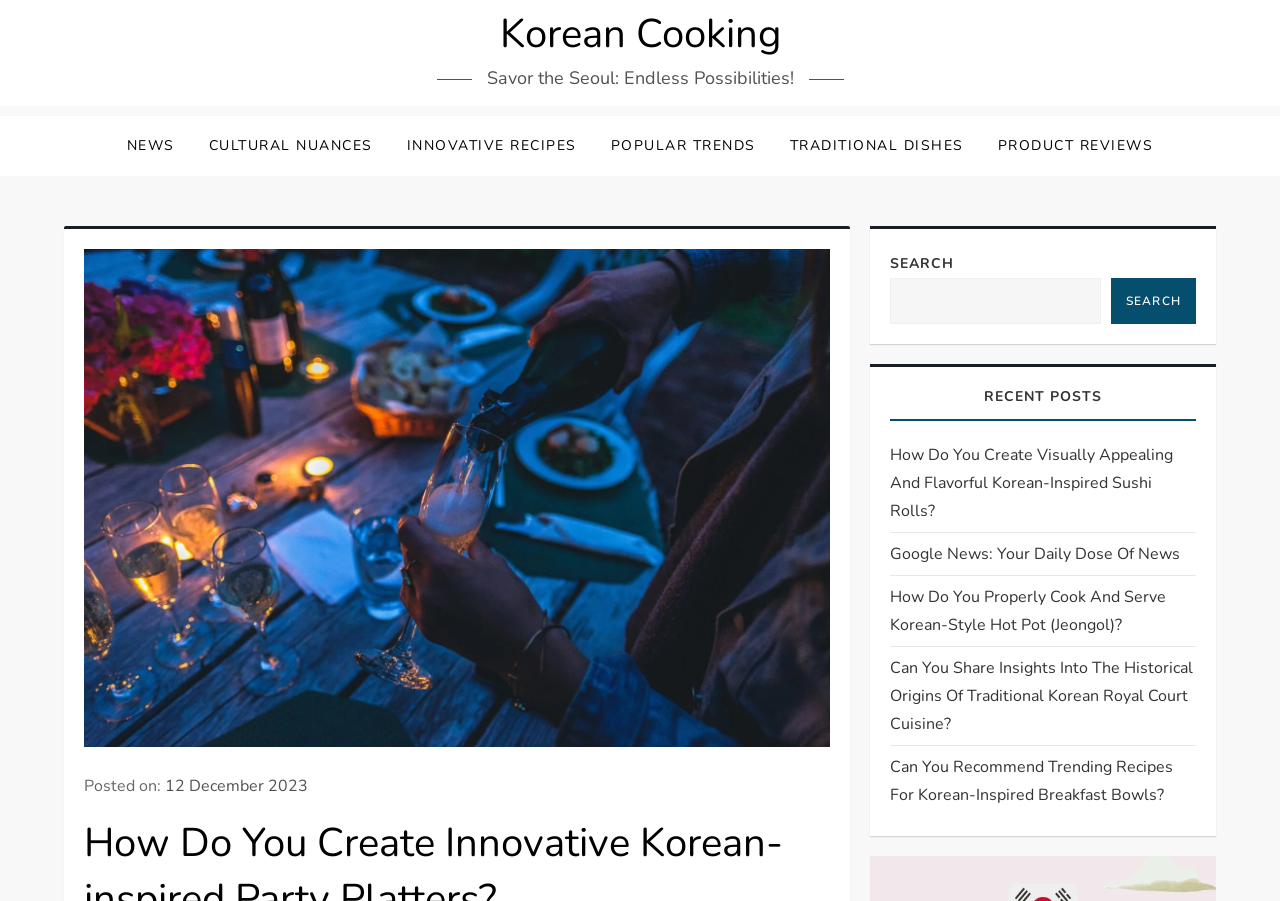What is the date of the latest post?
Refer to the image and provide a detailed answer to the question.

I found the answer by looking at the section below the main heading, where I saw a link with the text '12 December 2023' next to the text 'Posted on:'. This suggests that the latest post was published on 12 December 2023.